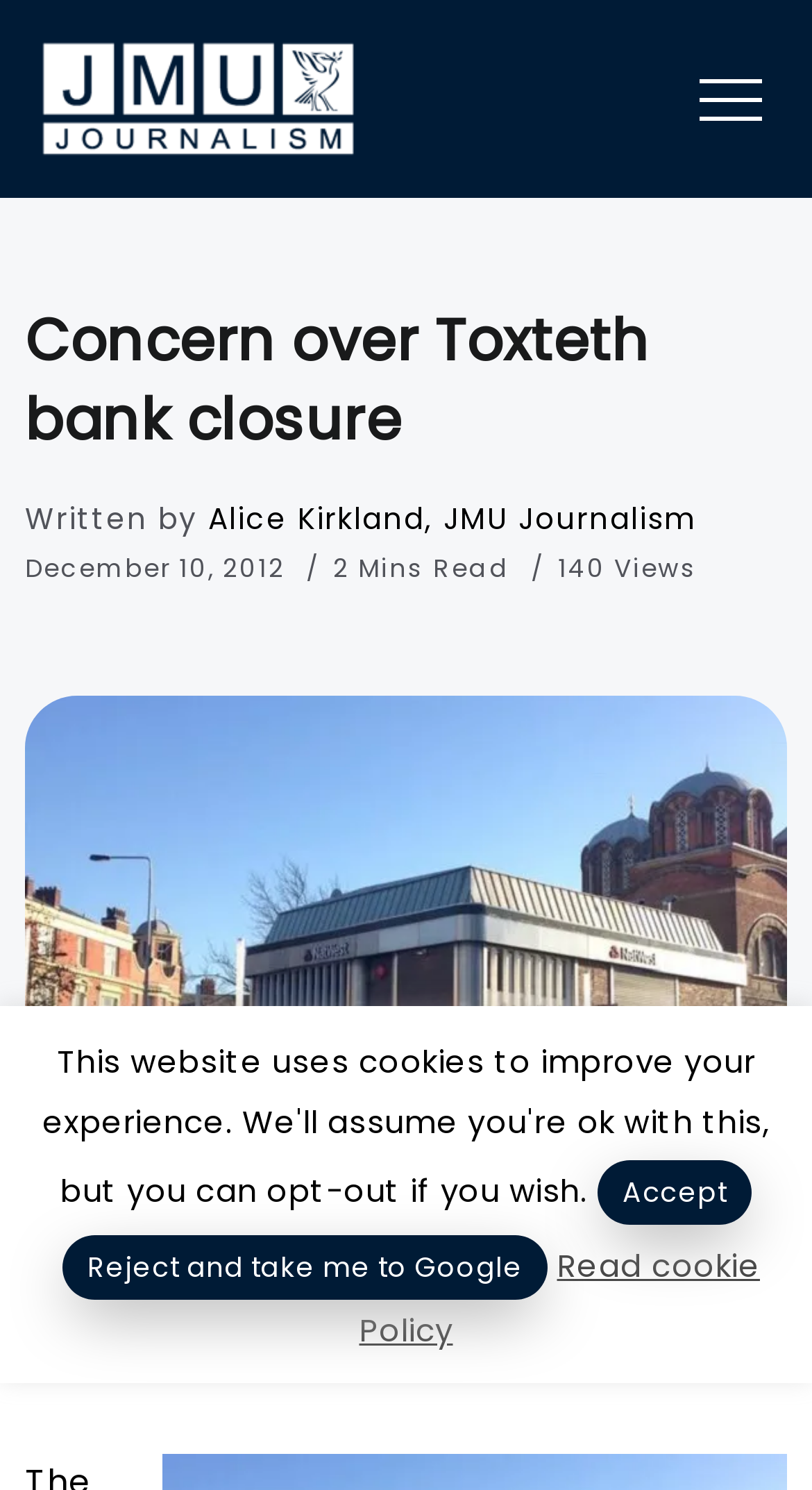How many views does the article have? Based on the image, give a response in one word or a short phrase.

140 Views